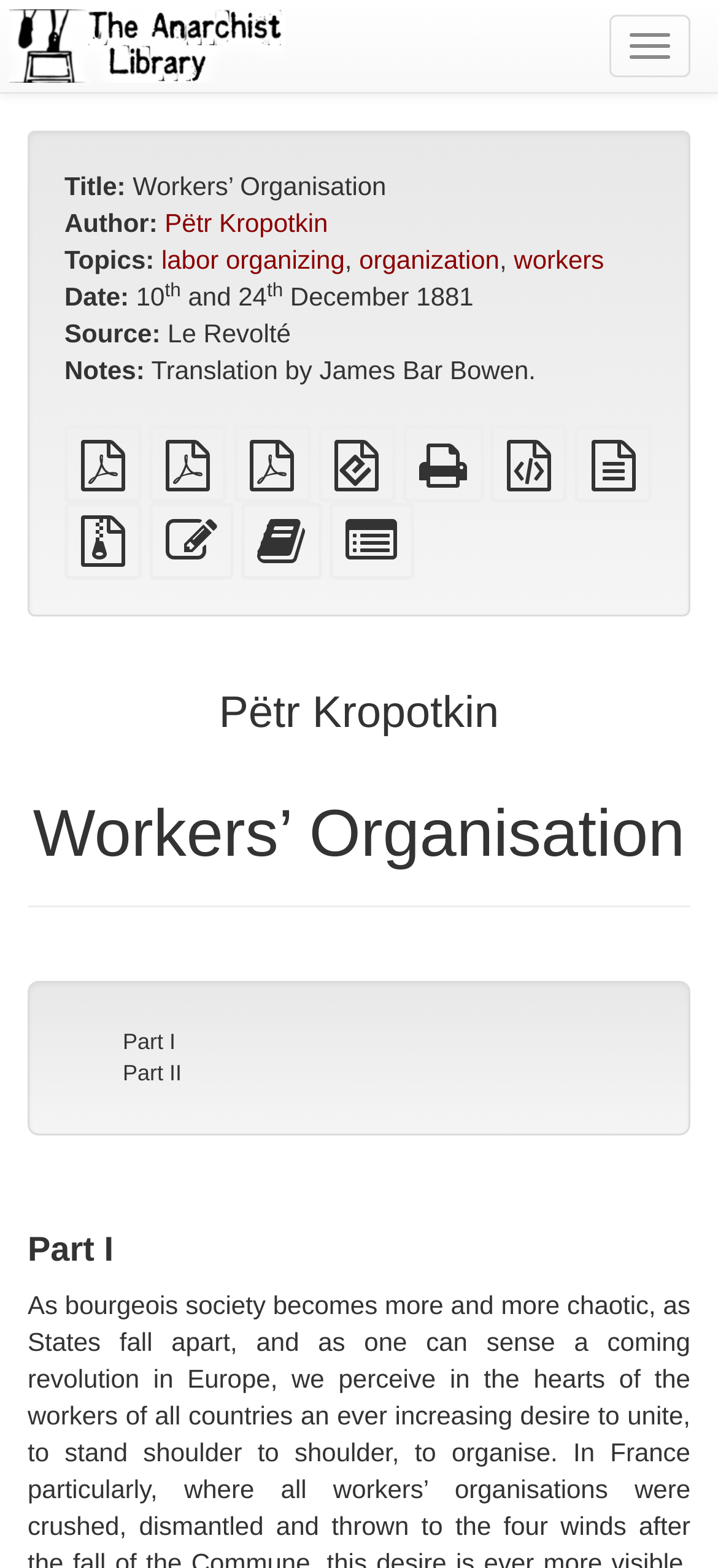Identify the bounding box coordinates of the clickable region to carry out the given instruction: "Download plain PDF".

[0.09, 0.293, 0.197, 0.312]